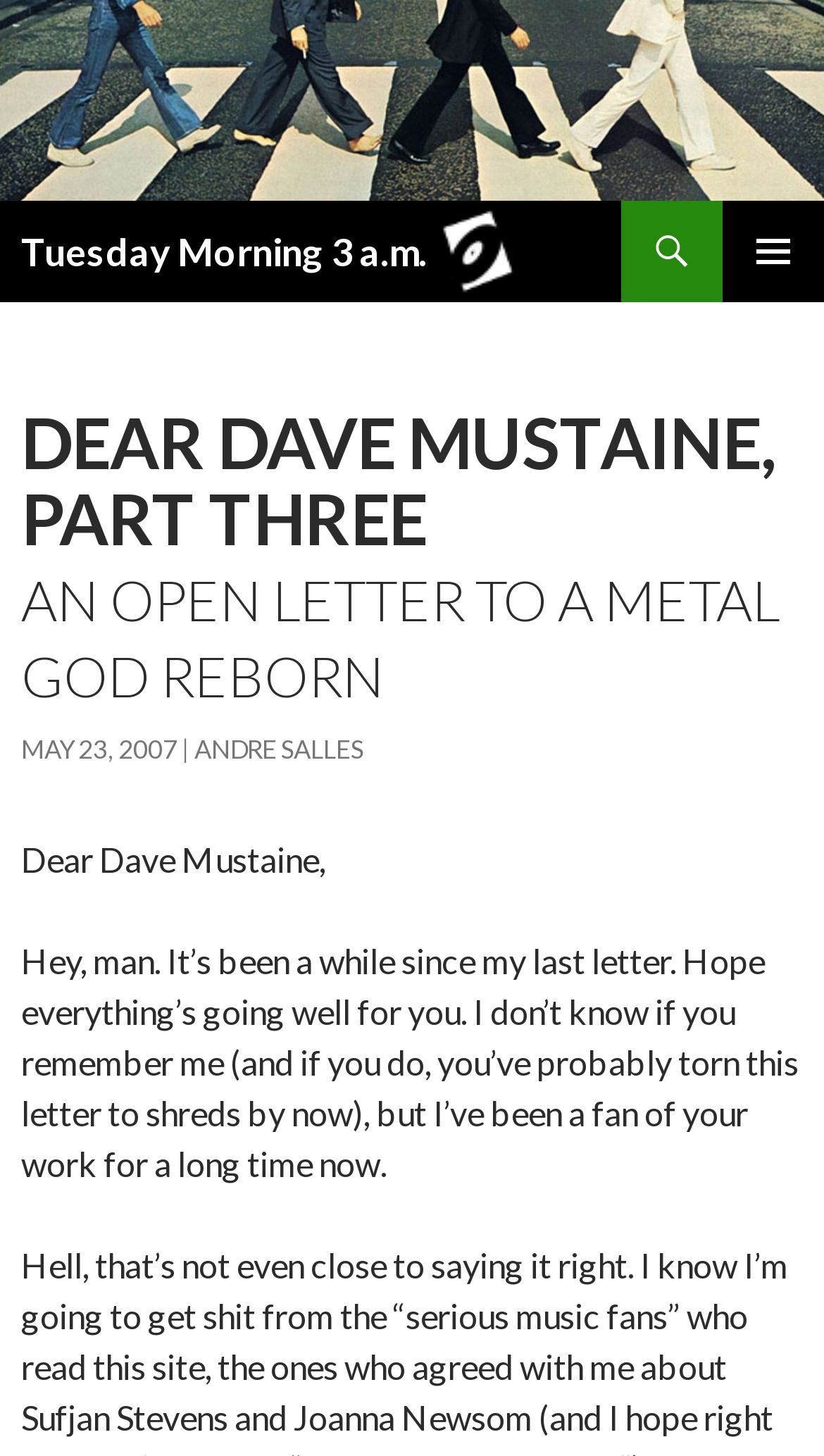Use one word or a short phrase to answer the question provided: 
What is the position of the search link?

top-left